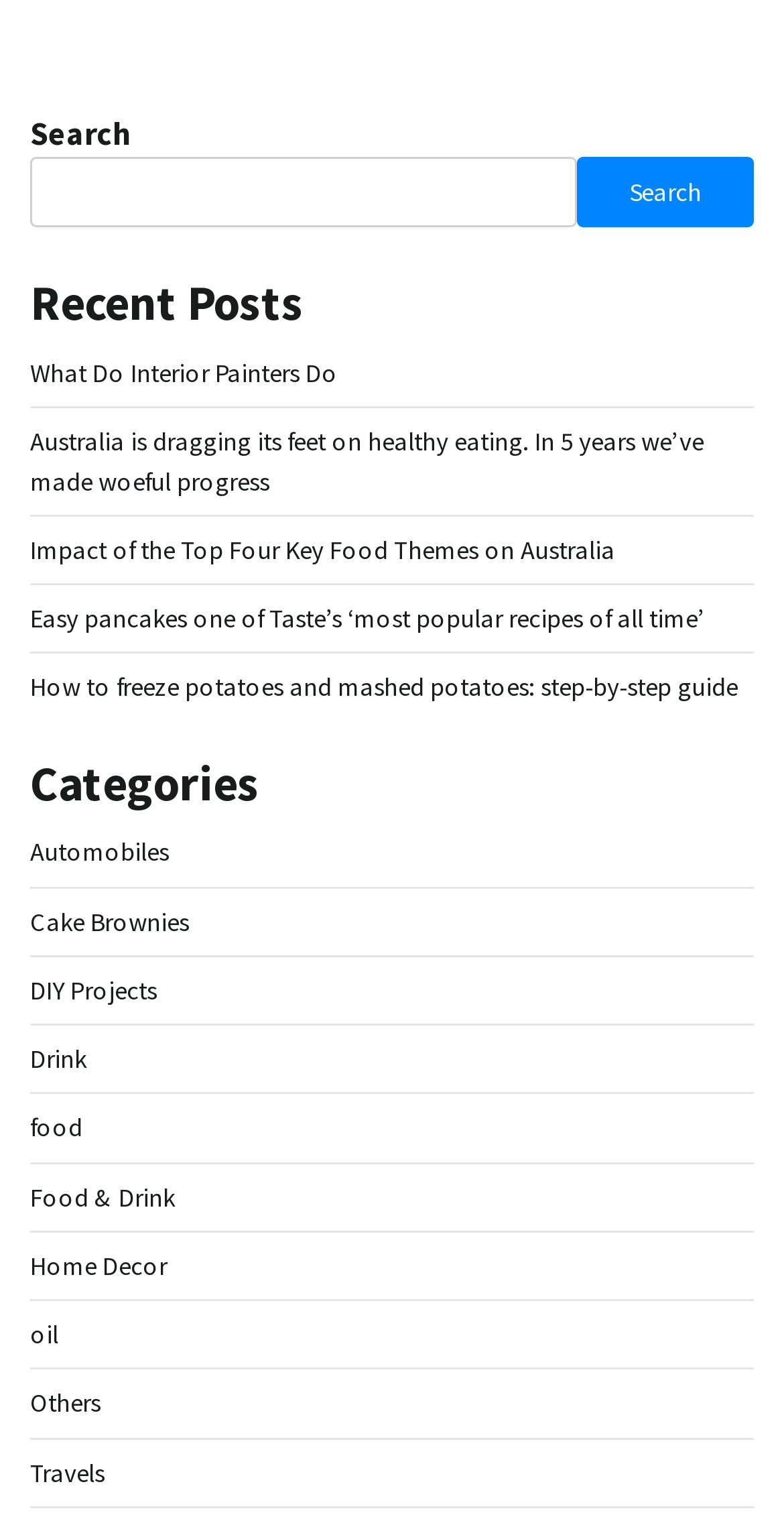Using the webpage screenshot and the element description What Do Interior Painters Do, determine the bounding box coordinates. Specify the coordinates in the format (top-left x, top-left y, bottom-right x, bottom-right y) with values ranging from 0 to 1.

[0.038, 0.234, 0.431, 0.255]